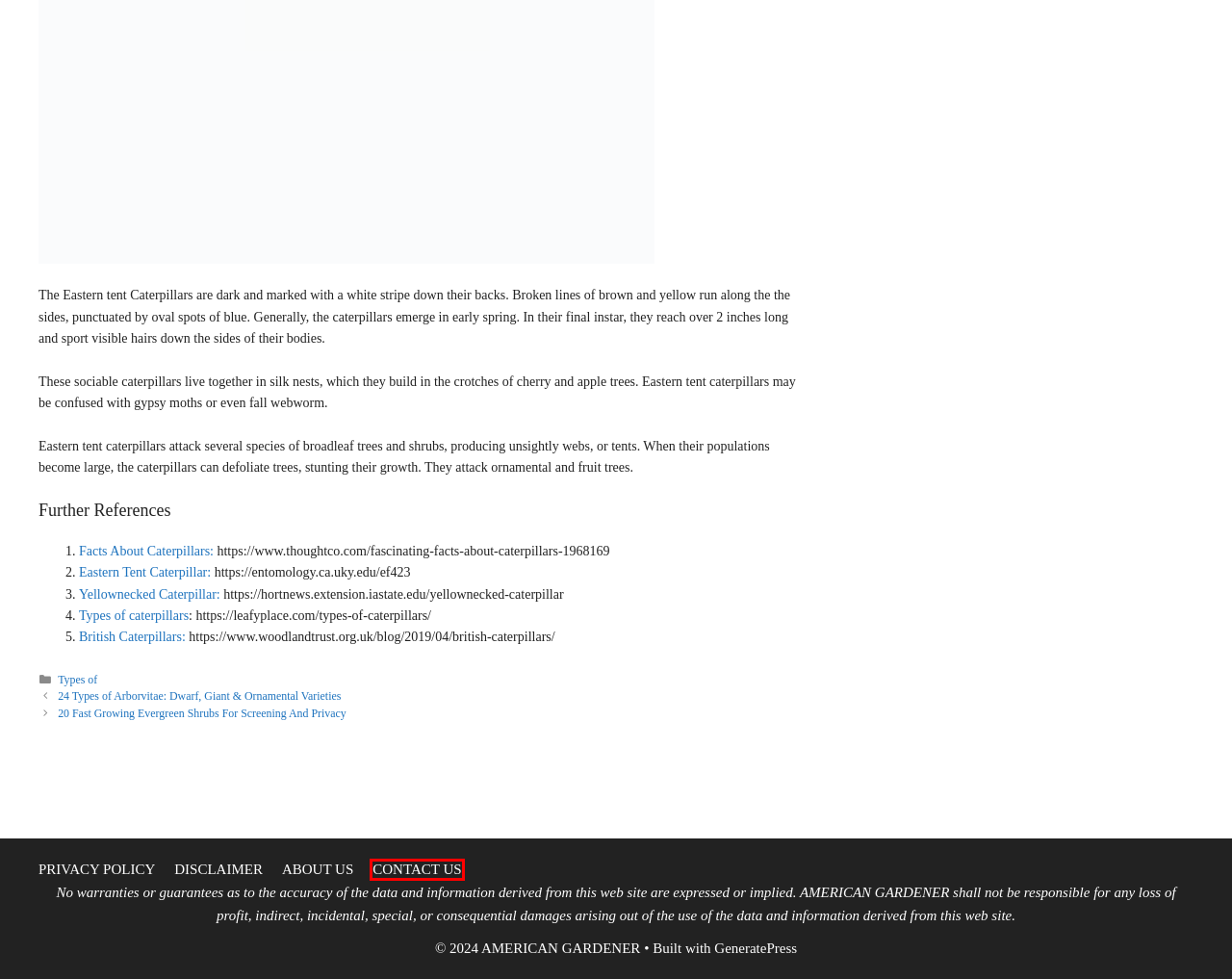Examine the screenshot of the webpage, which has a red bounding box around a UI element. Select the webpage description that best fits the new webpage after the element inside the red bounding box is clicked. Here are the choices:
A. ABOUT US - AMERICAN GARDENER
B. 67 Types of Caterpillars (with Pictures): Identification Guide
C. Crocosmia Lucifer (Montbretia): How To Plant, Grow & Care - AMERICAN GARDENER
D. CONTACT US - AMERICAN GARDENER
E. Yellownecked Caterpillar | Yard and Garden
F. Crocosmia 'Emily McKenzie': Characteristics, How To Grow & Care - AMERICAN GARDENER
G. GeneratePress - The perfect foundation for your WordPress website.
H. Eastern Tent Caterpillar | Entomology

D